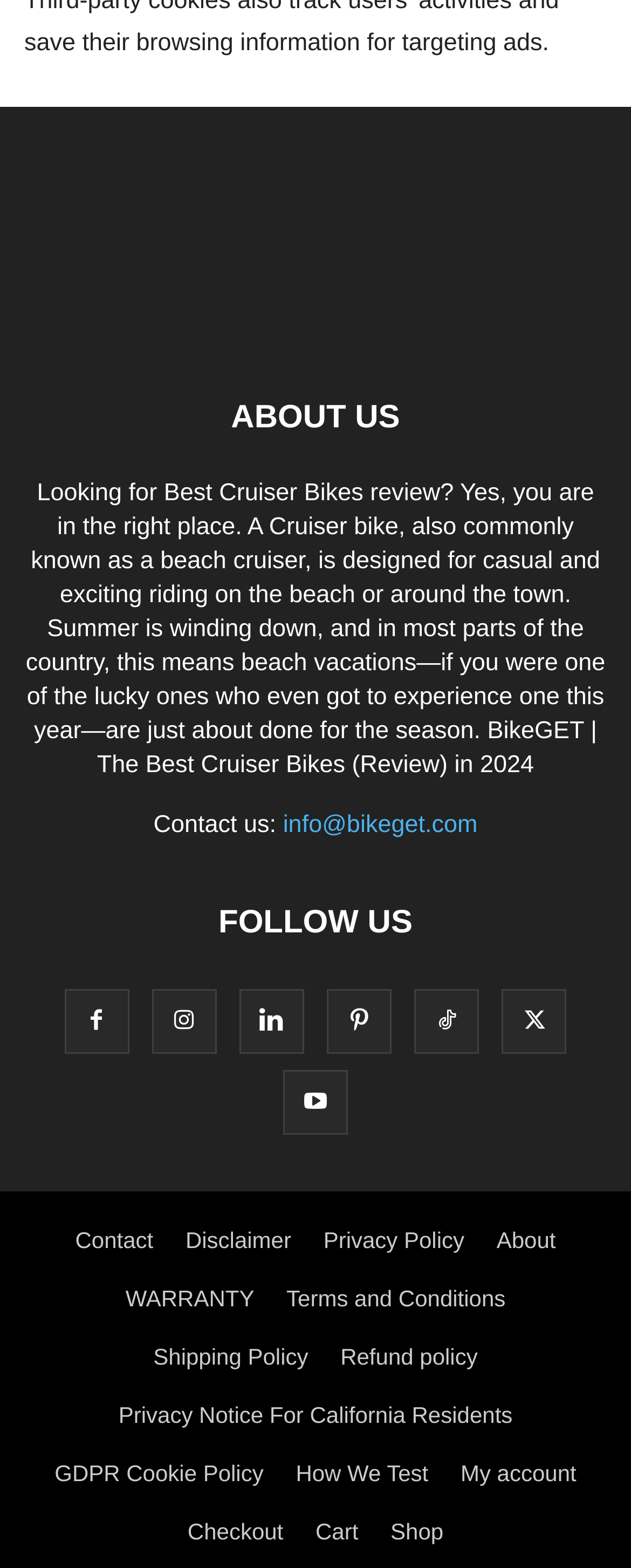What are the different sections of the website?
From the details in the image, answer the question comprehensively.

The website has multiple sections, including 'Contact', 'Disclaimer', 'Privacy Policy', 'About', 'WARRANTY', 'Terms and Conditions', 'Shipping Policy', 'Refund policy', and others, which can be inferred from the link elements at the bottom of the webpage.